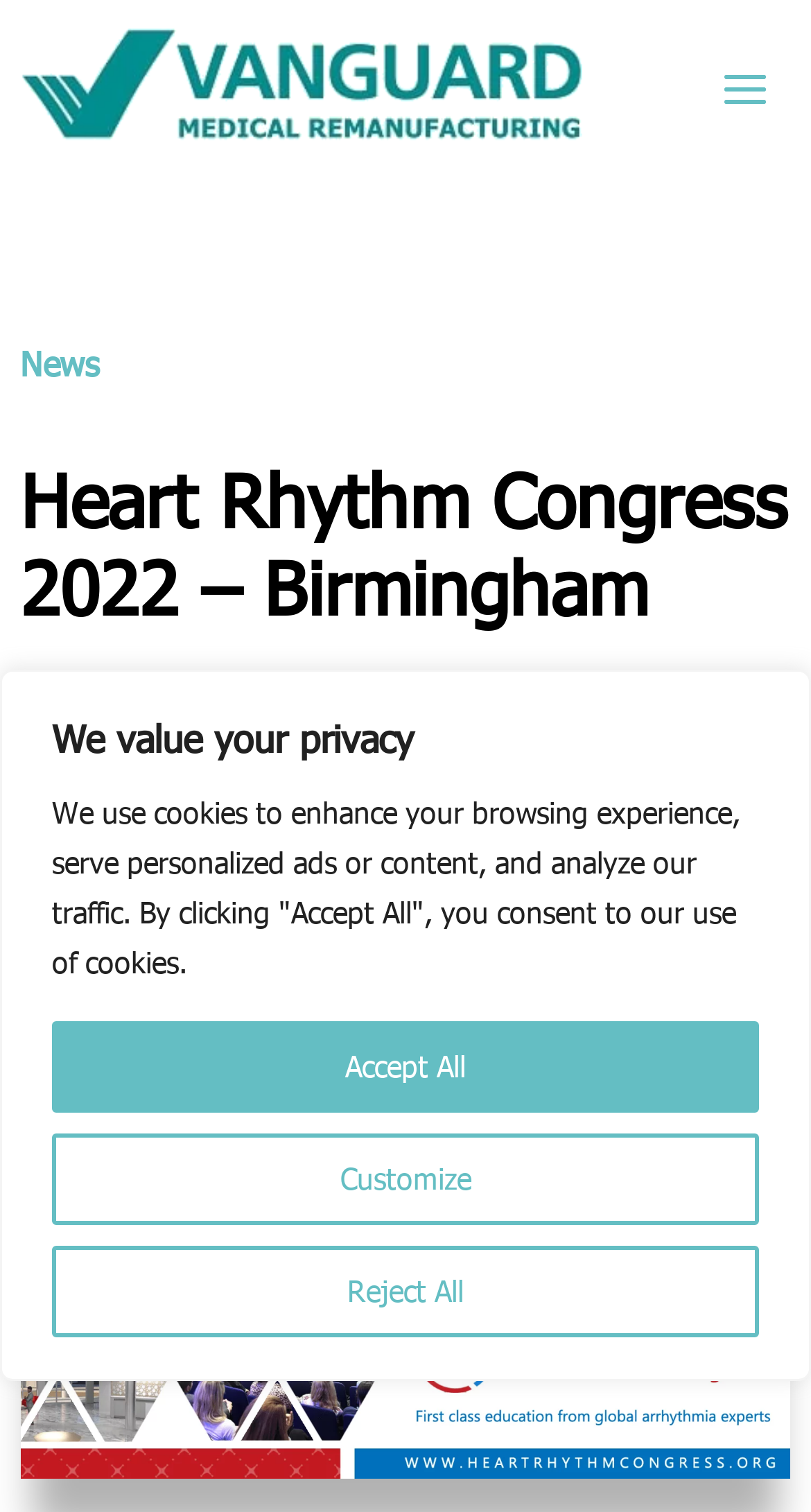Can you determine the main header of this webpage?

Heart Rhythm Congress 2022 – Birmingham